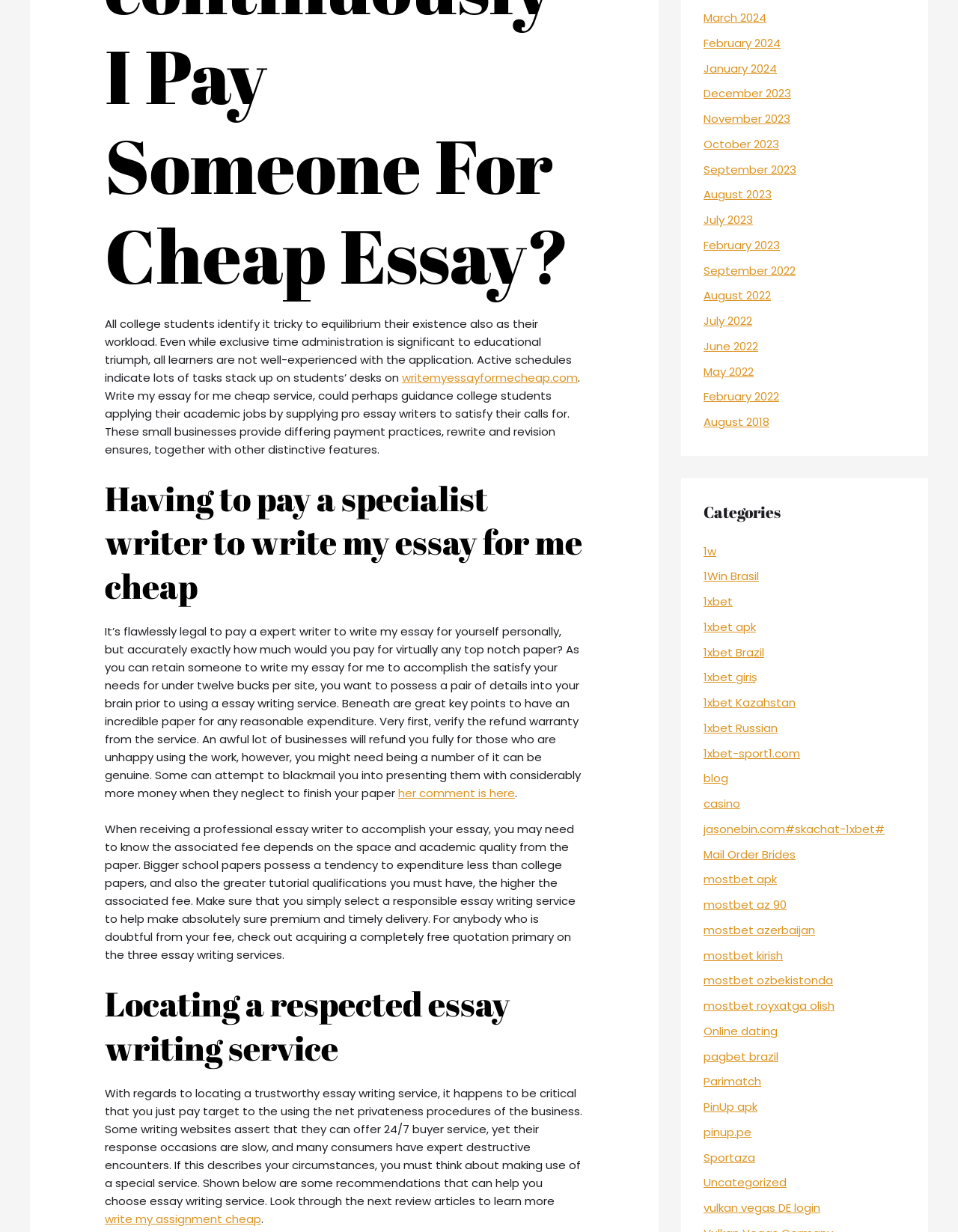Determine the bounding box coordinates of the area to click in order to meet this instruction: "Check out 'her comment is here'".

[0.416, 0.638, 0.538, 0.65]